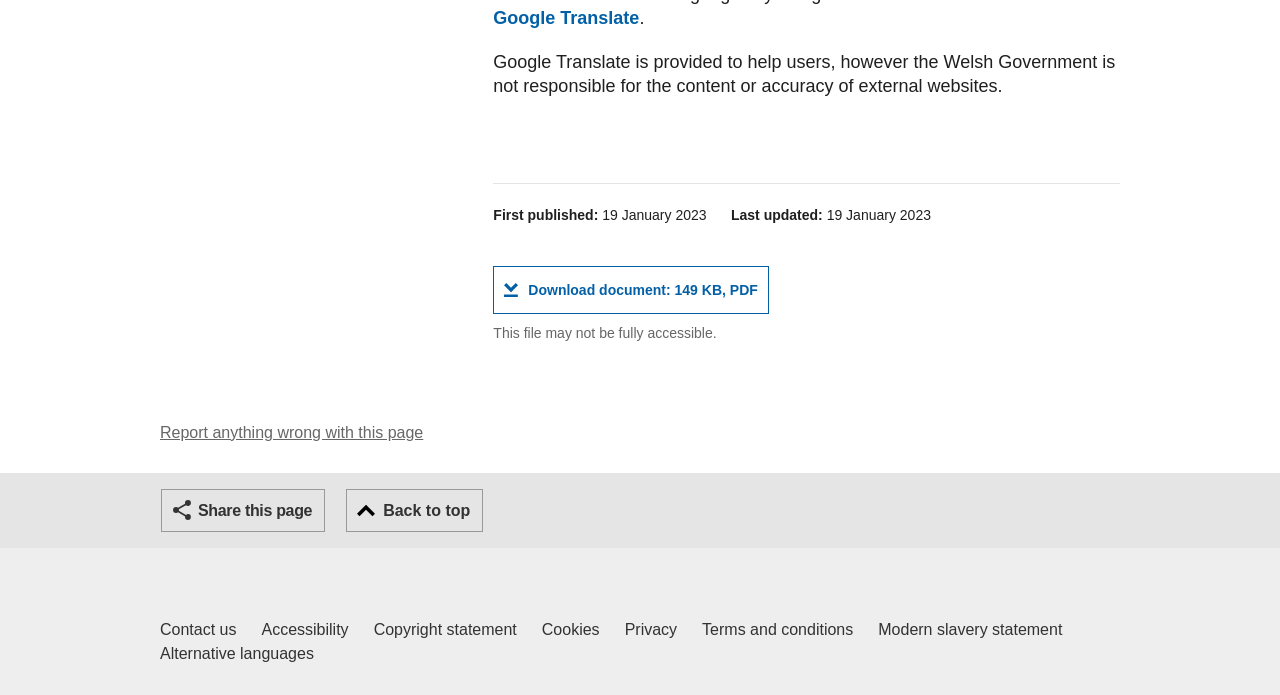Pinpoint the bounding box coordinates of the element that must be clicked to accomplish the following instruction: "Share this page". The coordinates should be in the format of four float numbers between 0 and 1, i.e., [left, top, right, bottom].

[0.126, 0.704, 0.254, 0.766]